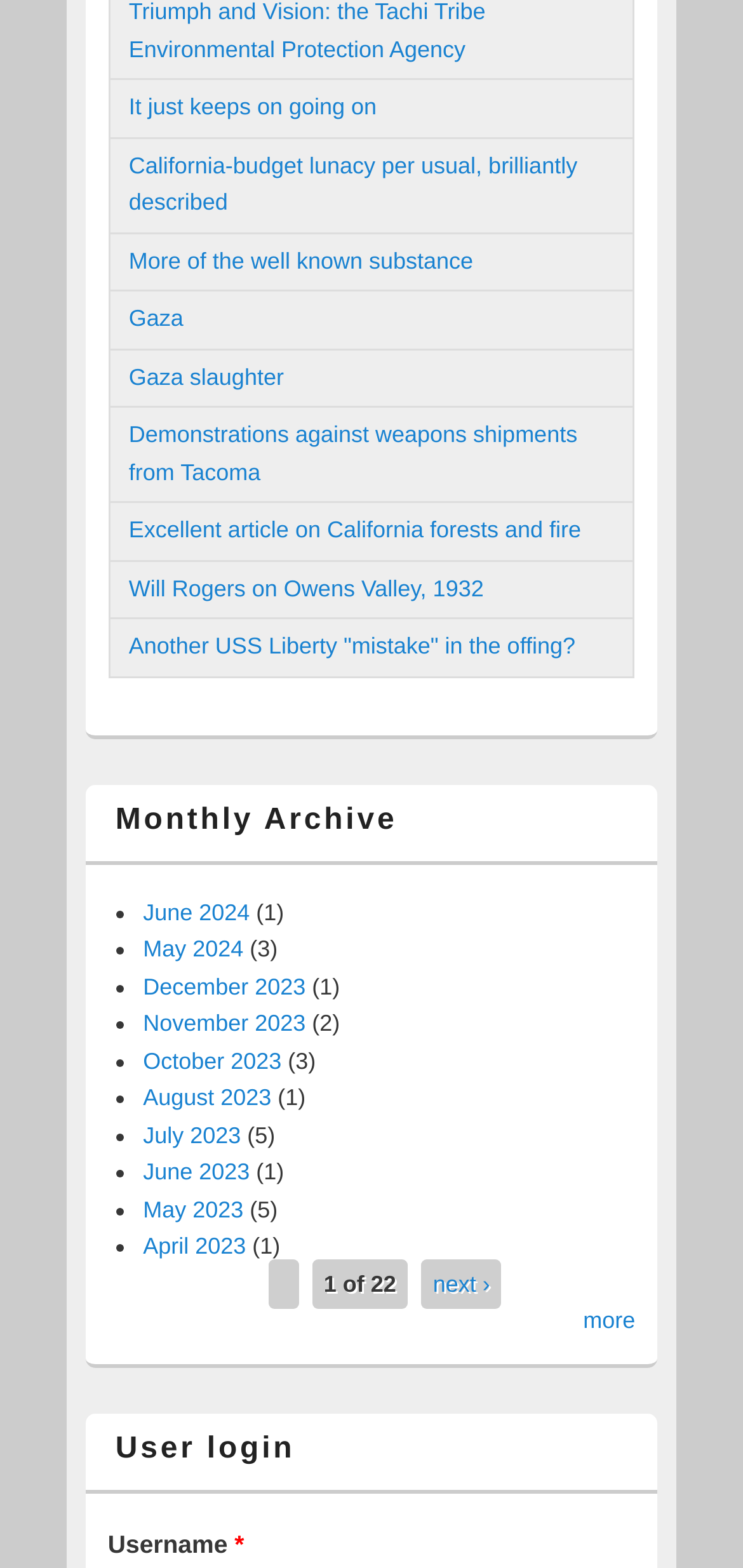Use a single word or phrase to answer the question:
How many pages are there in total?

22